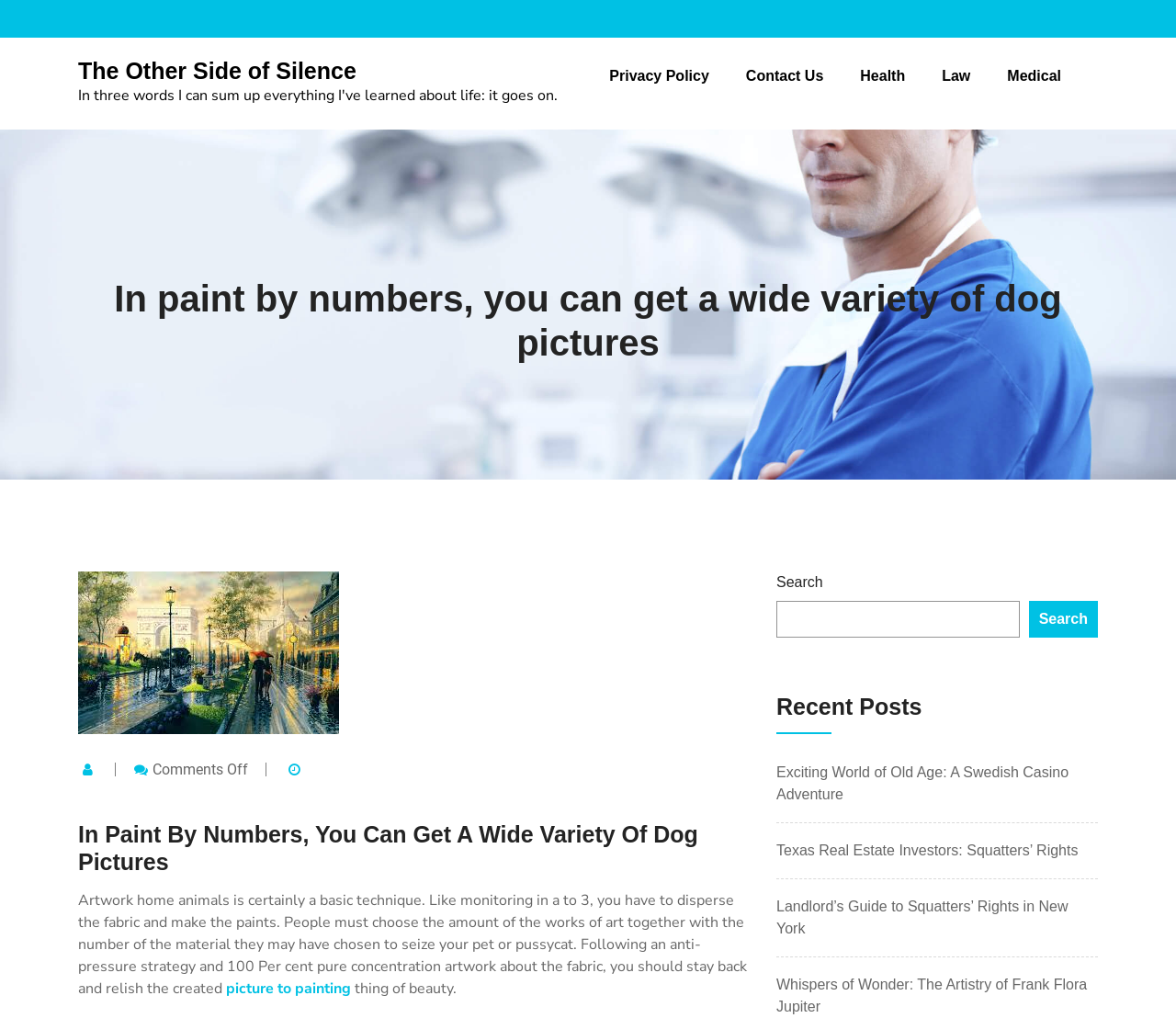What is the result of following an anti-pressure strategy?
Please provide a single word or phrase as the answer based on the screenshot.

100% pure concentration artwork